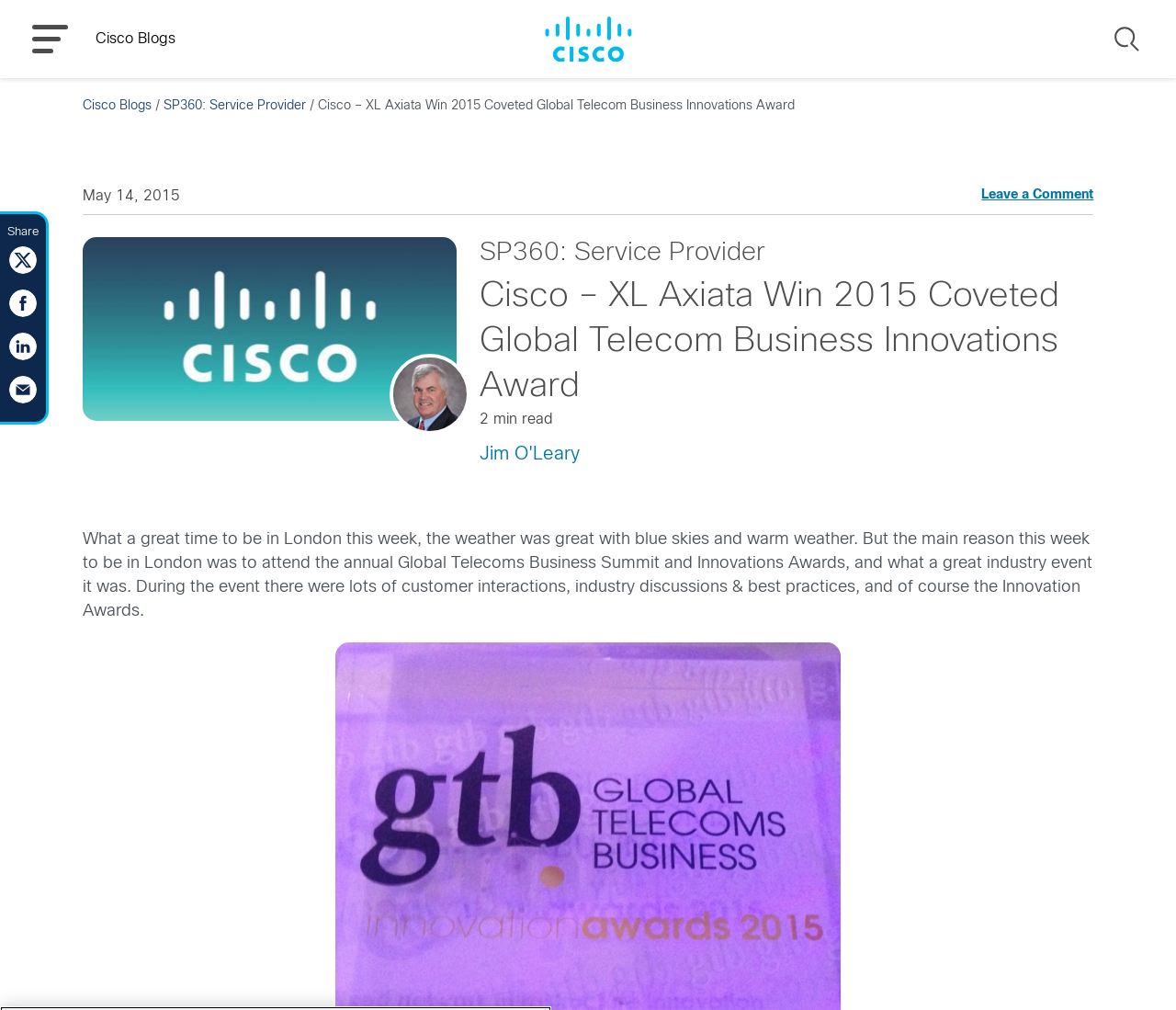Please specify the bounding box coordinates of the clickable region to carry out the following instruction: "Click on Promo Codes button". The coordinates should be four float numbers between 0 and 1, in the format [left, top, right, bottom].

None